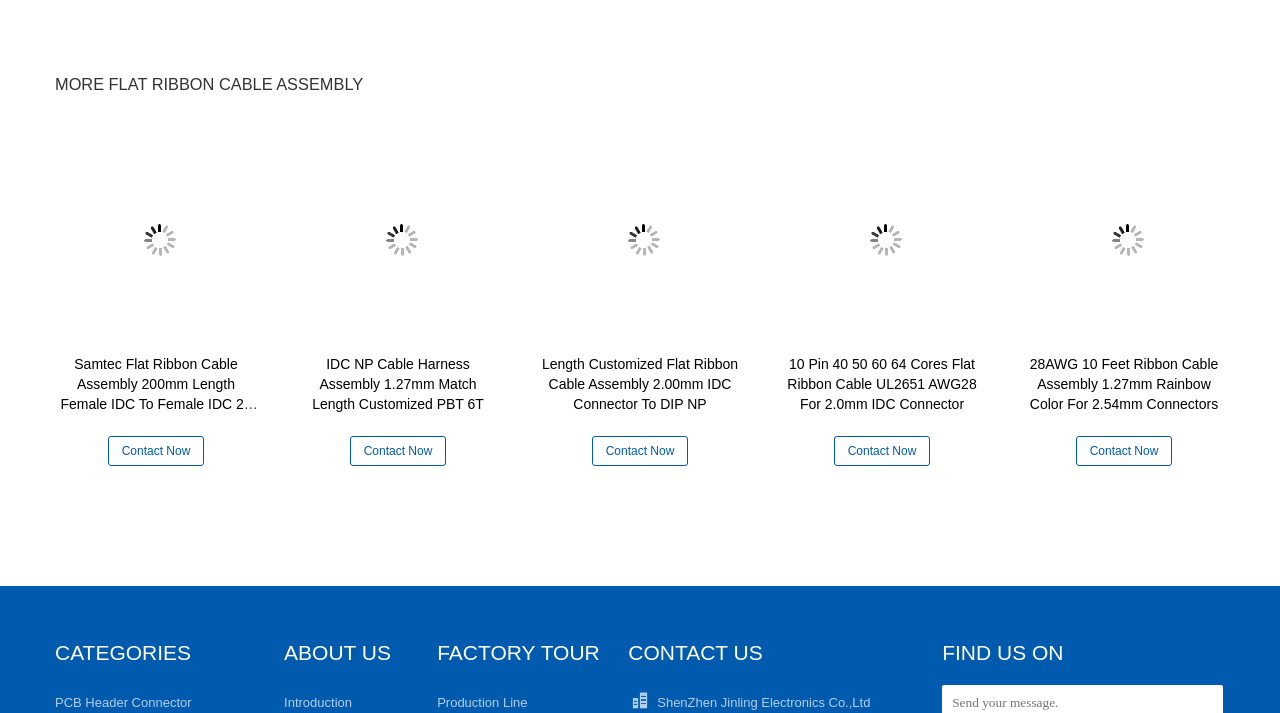How many product links are there?
Refer to the image and provide a one-word or short phrase answer.

8